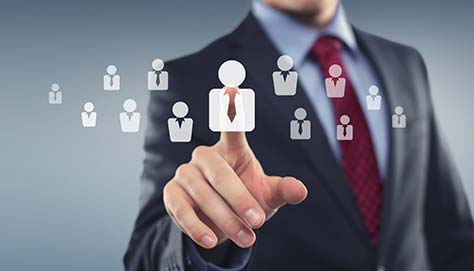Paint a vivid picture with your description of the image.

The image depicts a professionally dressed man in a suit, focusing intently as he interacts with stylized icons representing individuals or professionals. His right hand approaches a central icon, which features a figure wearing a tie, suggesting a theme of selection or engagement. This imagery may symbolize the selection of talent, networking, or professional representation, aligning with services offered by law firms in the context of labor and employment litigation. The background is softly blurred, emphasizing the subject and the icons, which appear to float in a digital space. The overall mood conveys professionalism, confidence, and a proactive approach to legal representation and client attention.